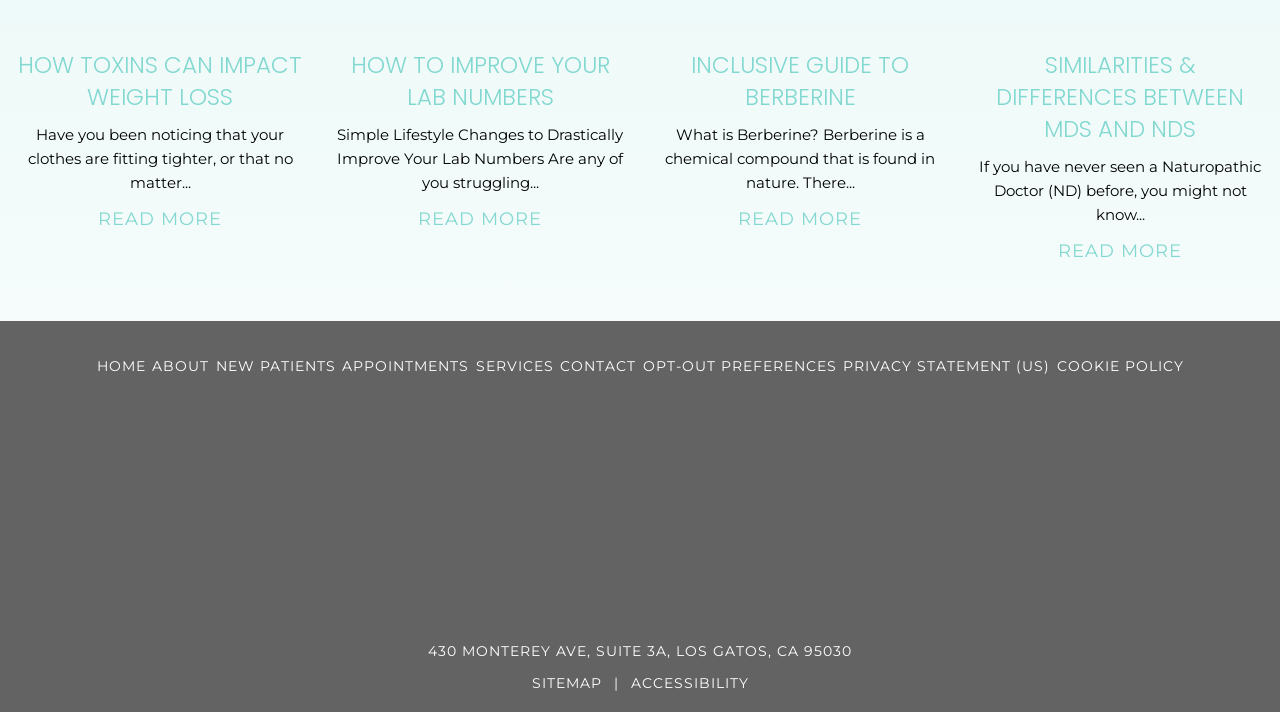Locate the coordinates of the bounding box for the clickable region that fulfills this instruction: "View the sitemap".

[0.415, 0.947, 0.47, 0.972]